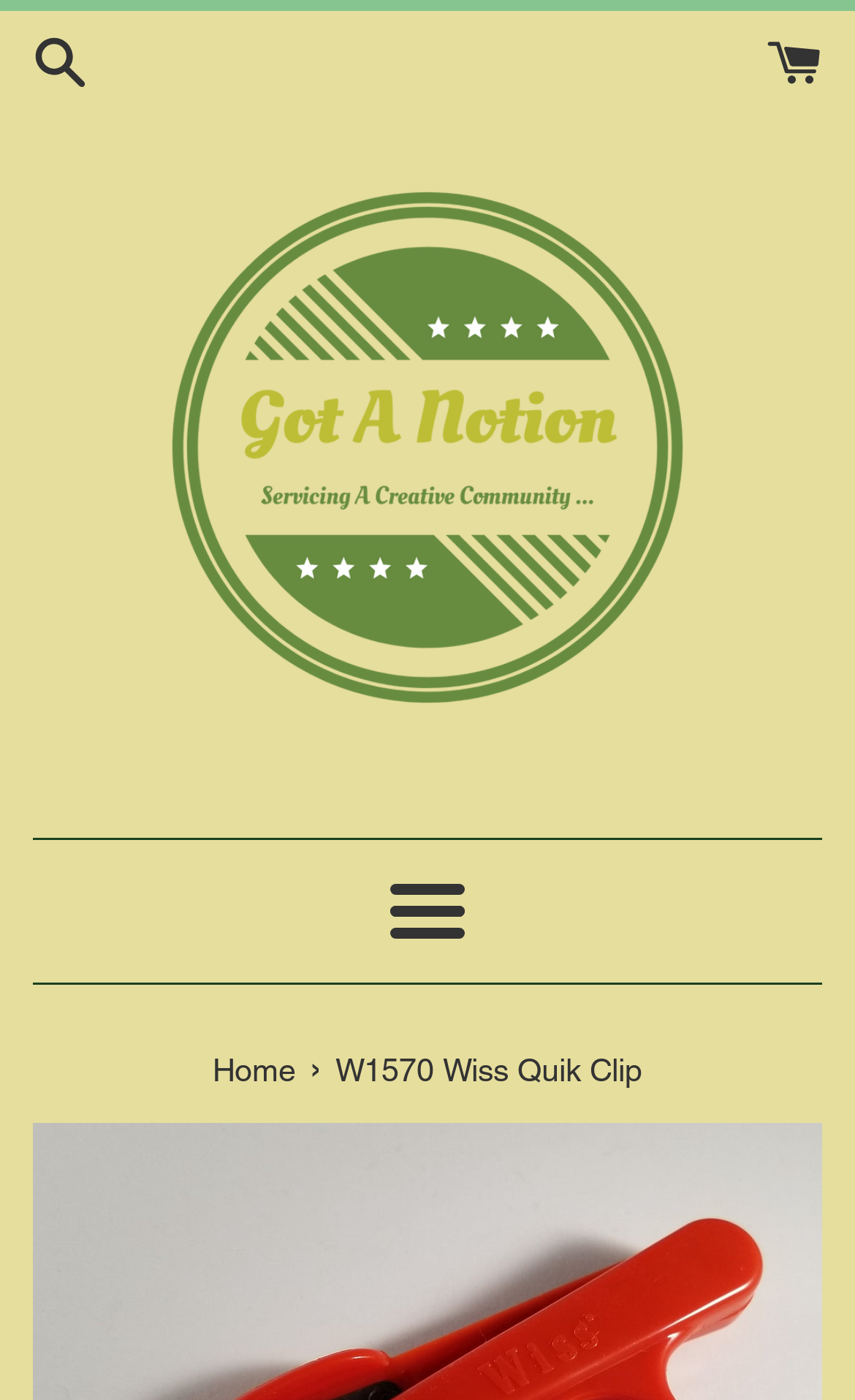What is the orientation of the separator?
Look at the image and respond with a one-word or short-phrase answer.

horizontal